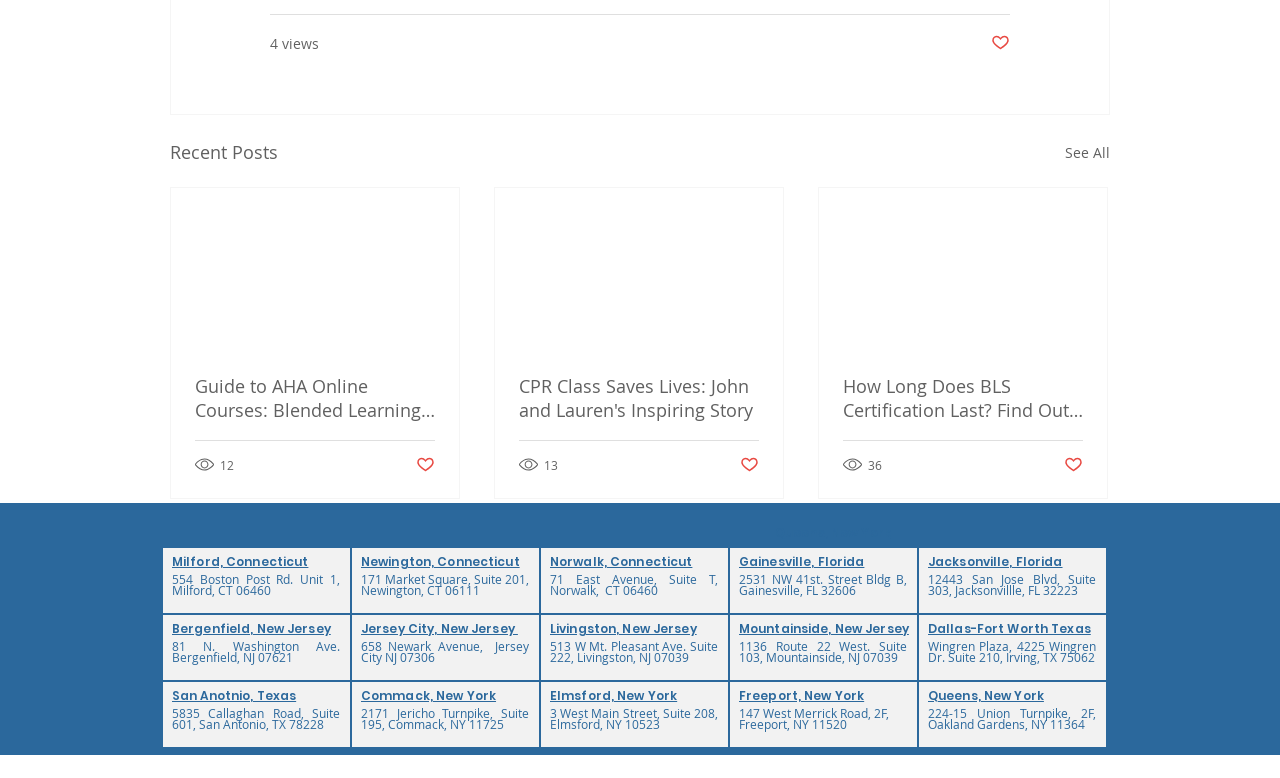What is the address of the location in Milford, Connecticut?
Provide a concise answer using a single word or phrase based on the image.

554 Boston Post Rd. Unit 1, Milford, CT 06460